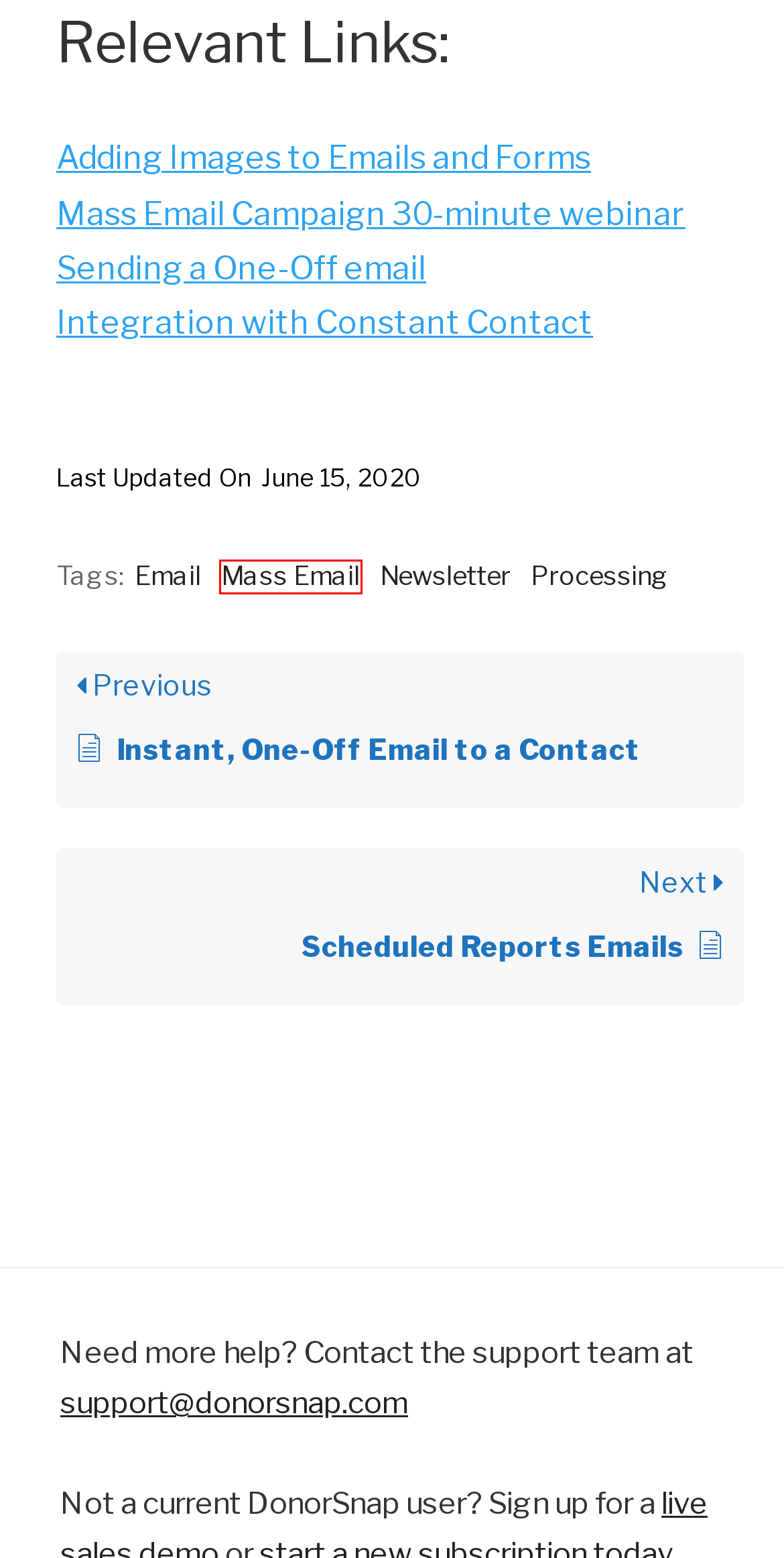Inspect the provided webpage screenshot, concentrating on the element within the red bounding box. Select the description that best represents the new webpage after you click the highlighted element. Here are the candidates:
A. Adding Images to Emails and Forms - DonorSnap Support
B. Newsletter Archives - DonorSnap Support
C. Mass Email Archives - DonorSnap Support
D. Constant Contact - DonorSnap Support
E. Processing Archives - DonorSnap Support
F. Scheduled Reports Emails - DonorSnap Support
G. Mass Email Campaigns Training Webinar - DonorSnap Support
H. Instant, One-Off Email to a Contact - DonorSnap Support

C